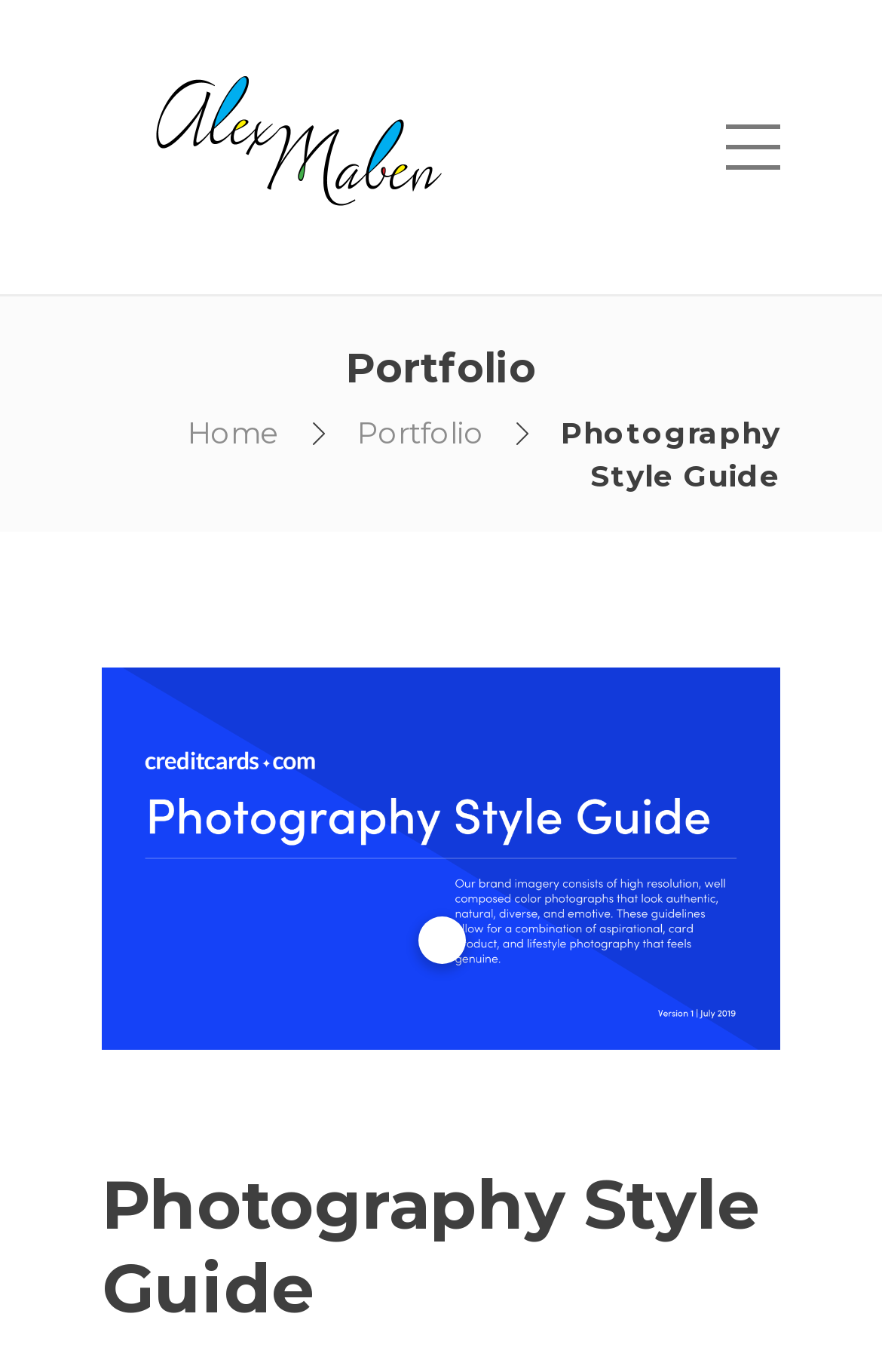Find the primary header on the webpage and provide its text.

Photography Style Guide